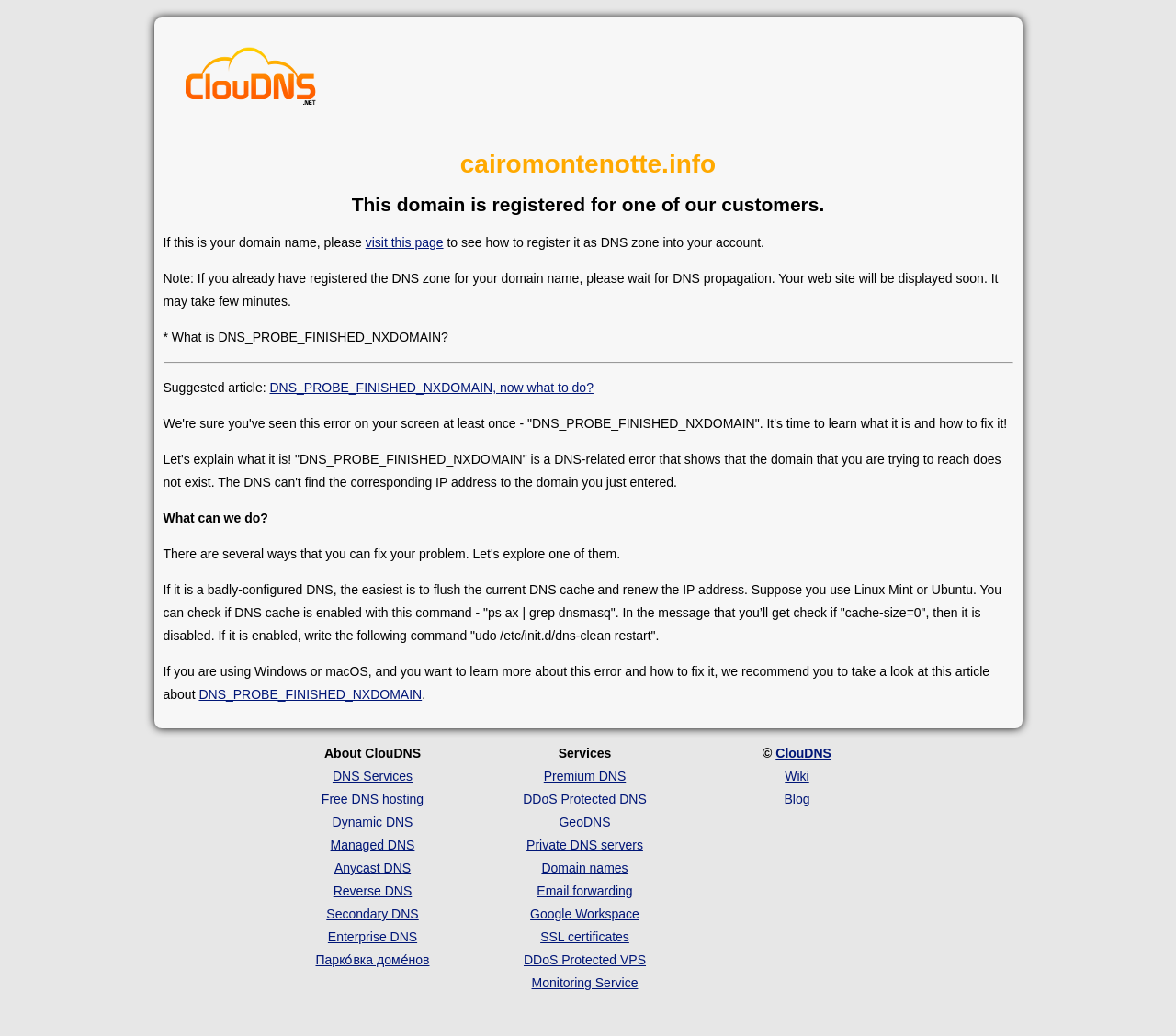Locate the bounding box coordinates of the area that needs to be clicked to fulfill the following instruction: "read about DNS_PROBE_FINISHED_NXDOMAIN". The coordinates should be in the format of four float numbers between 0 and 1, namely [left, top, right, bottom].

[0.229, 0.367, 0.505, 0.381]